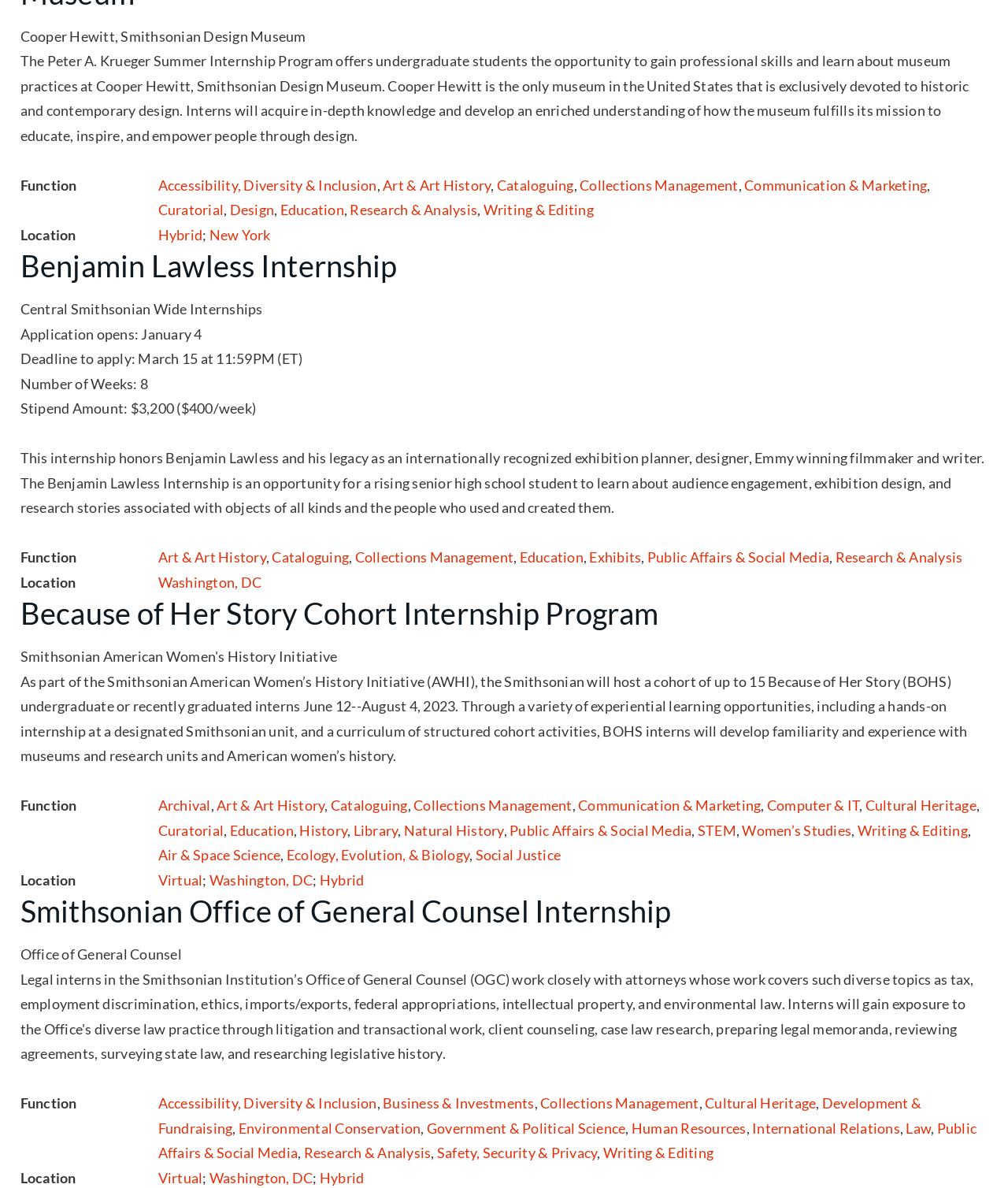Please identify the bounding box coordinates of the clickable area that will fulfill the following instruction: "Apply for the Benjamin Lawless Internship". The coordinates should be in the format of four float numbers between 0 and 1, i.e., [left, top, right, bottom].

[0.02, 0.208, 0.394, 0.239]